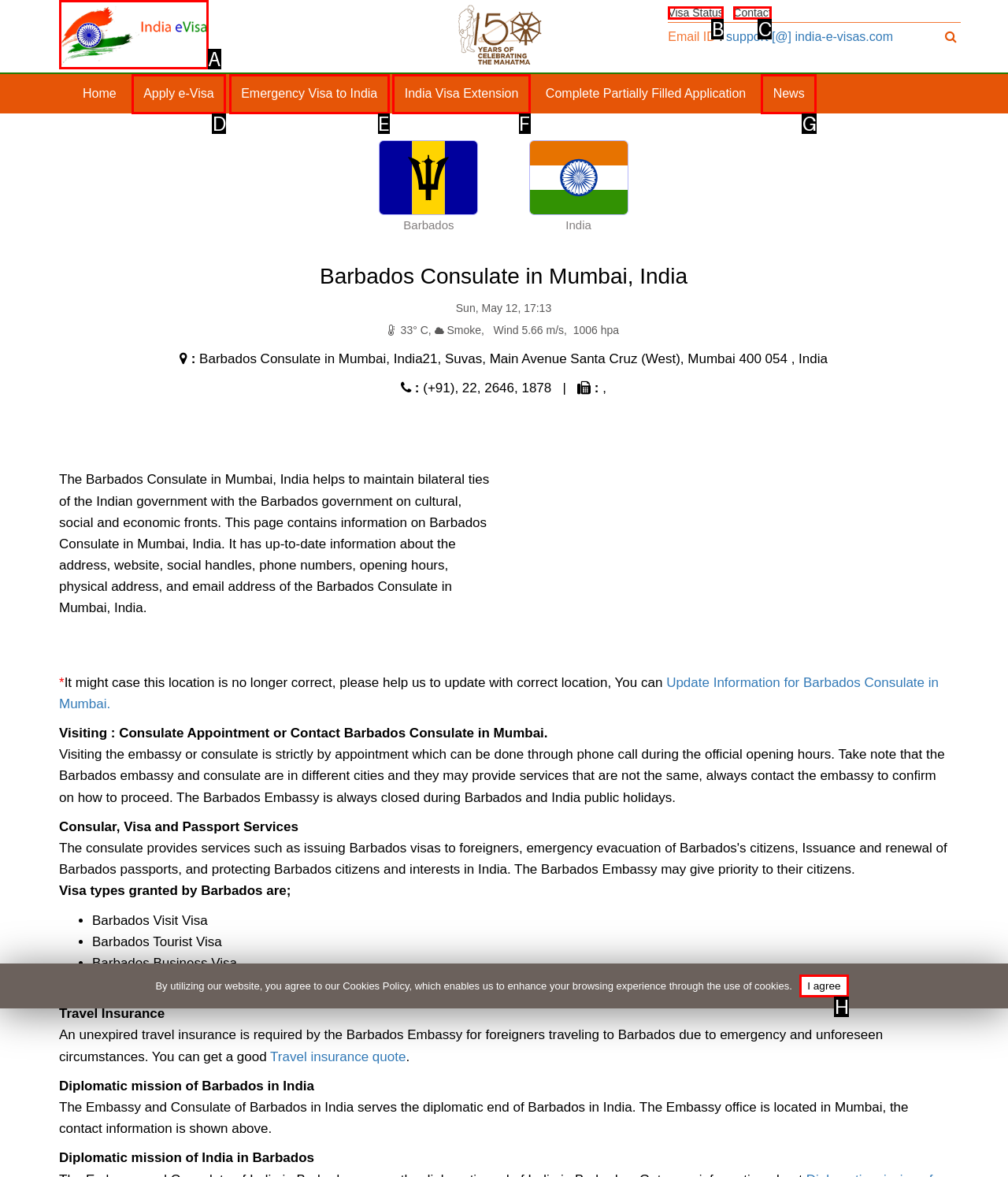Choose the HTML element that corresponds to the description: Contact
Provide the answer by selecting the letter from the given choices.

C